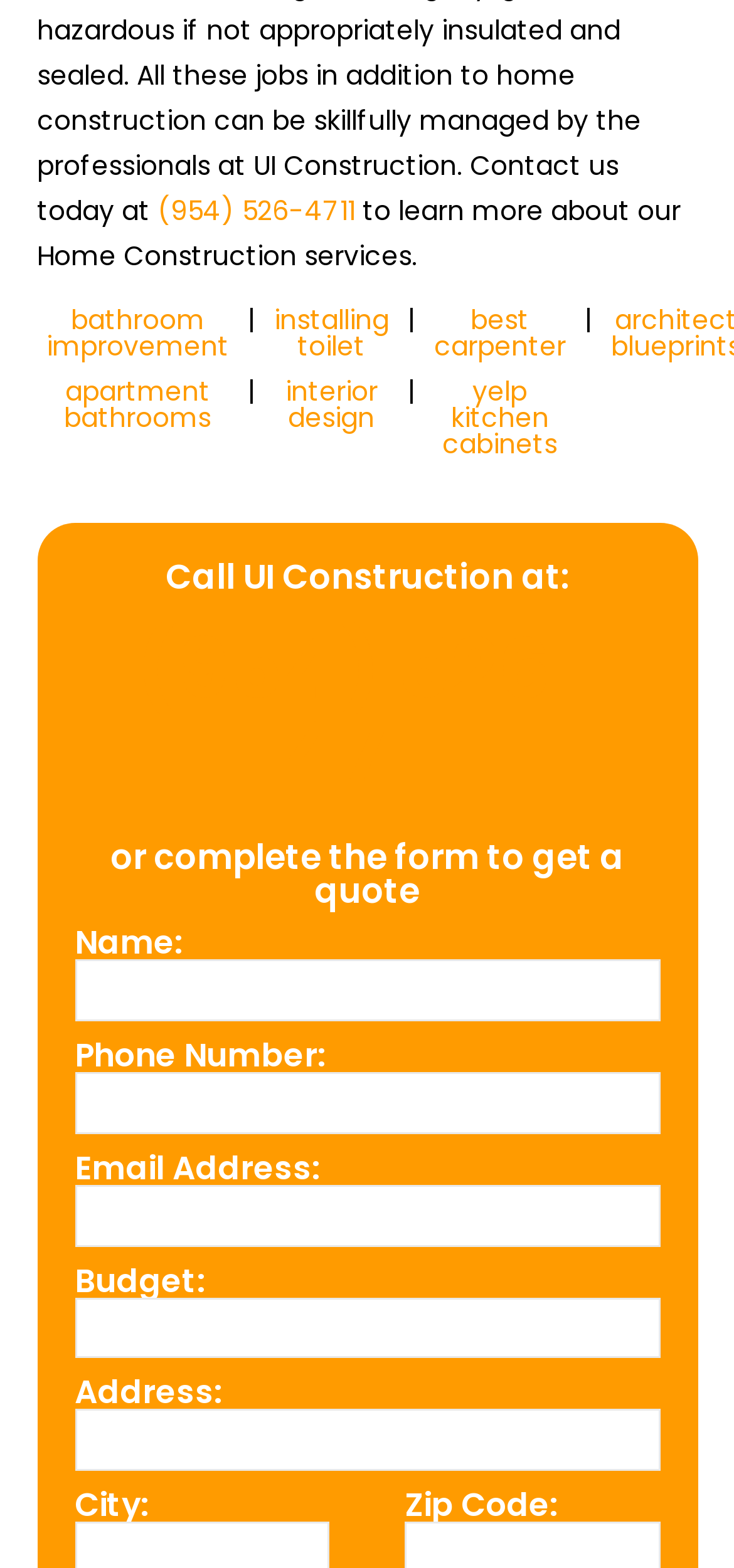Determine the bounding box coordinates of the region I should click to achieve the following instruction: "Select a budget". Ensure the bounding box coordinates are four float numbers between 0 and 1, i.e., [left, top, right, bottom].

[0.101, 0.828, 0.899, 0.866]